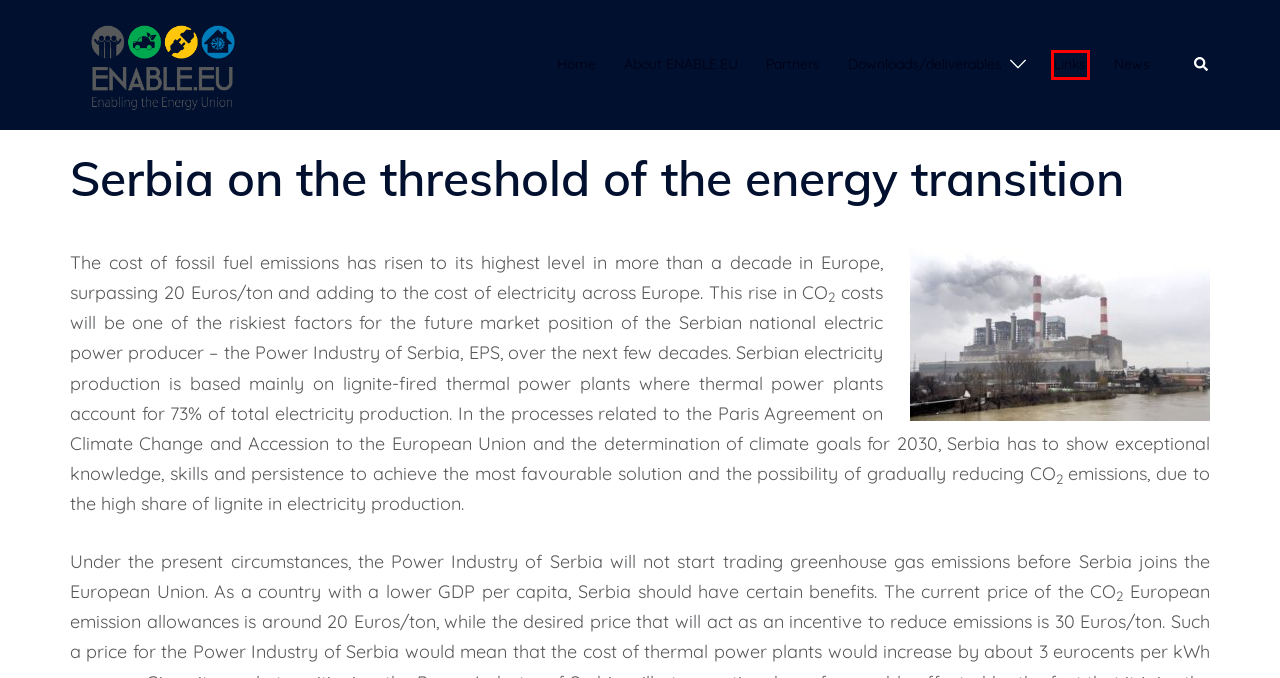Given a webpage screenshot with a UI element marked by a red bounding box, choose the description that best corresponds to the new webpage that will appear after clicking the element. The candidates are:
A. Ukrainian case studies on prosumers and governance barriers to the energy transition – ENABLE.EU
B. Links – ENABLE.EU
C. ENABLE.EU – ENABLE.EU
D. Renewable energy and energy independence in the Ukraine – ENABLE.EU
E. About ENABLE.EU – ENABLE.EU
F. News and events – ENABLE.EU
G. Partners – ENABLE.EU
H. Downloads and deliverables – ENABLE.EU

B